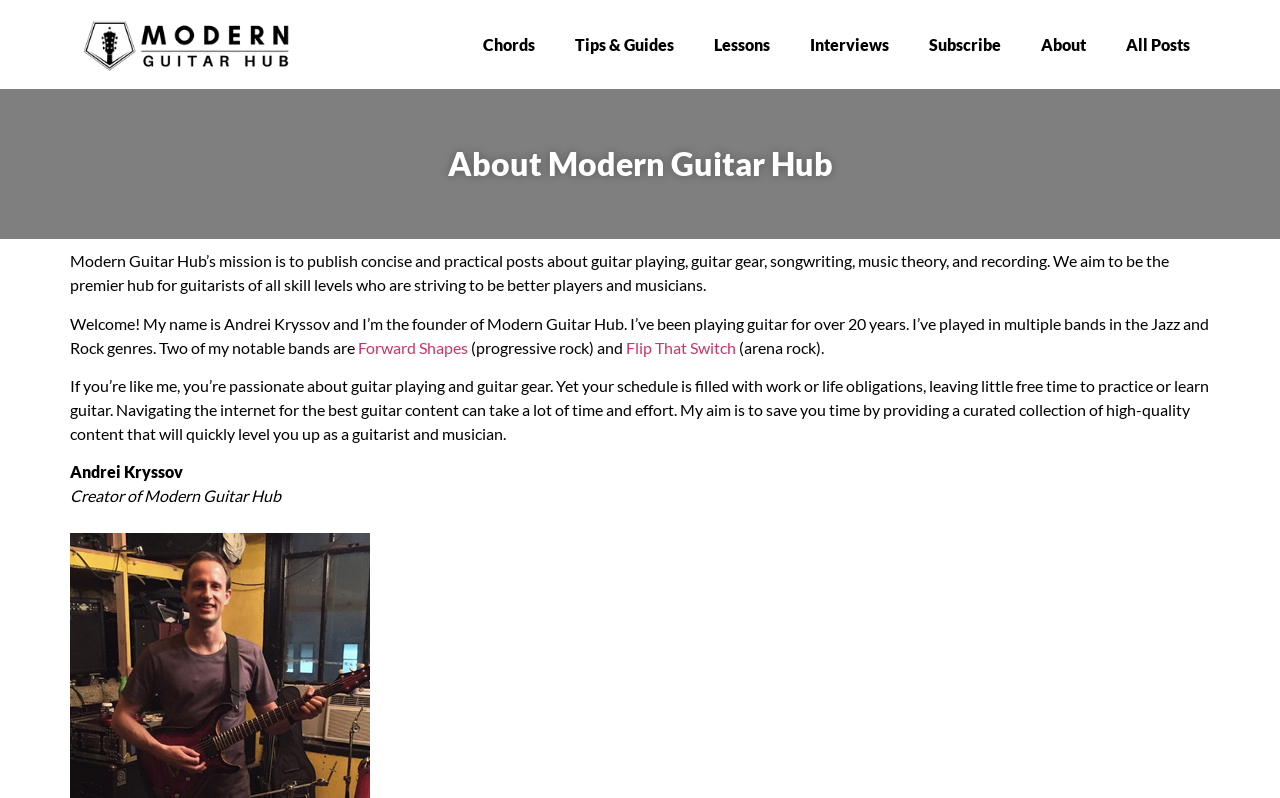Please specify the bounding box coordinates of the region to click in order to perform the following instruction: "Visit Forward Shapes".

[0.28, 0.423, 0.366, 0.447]